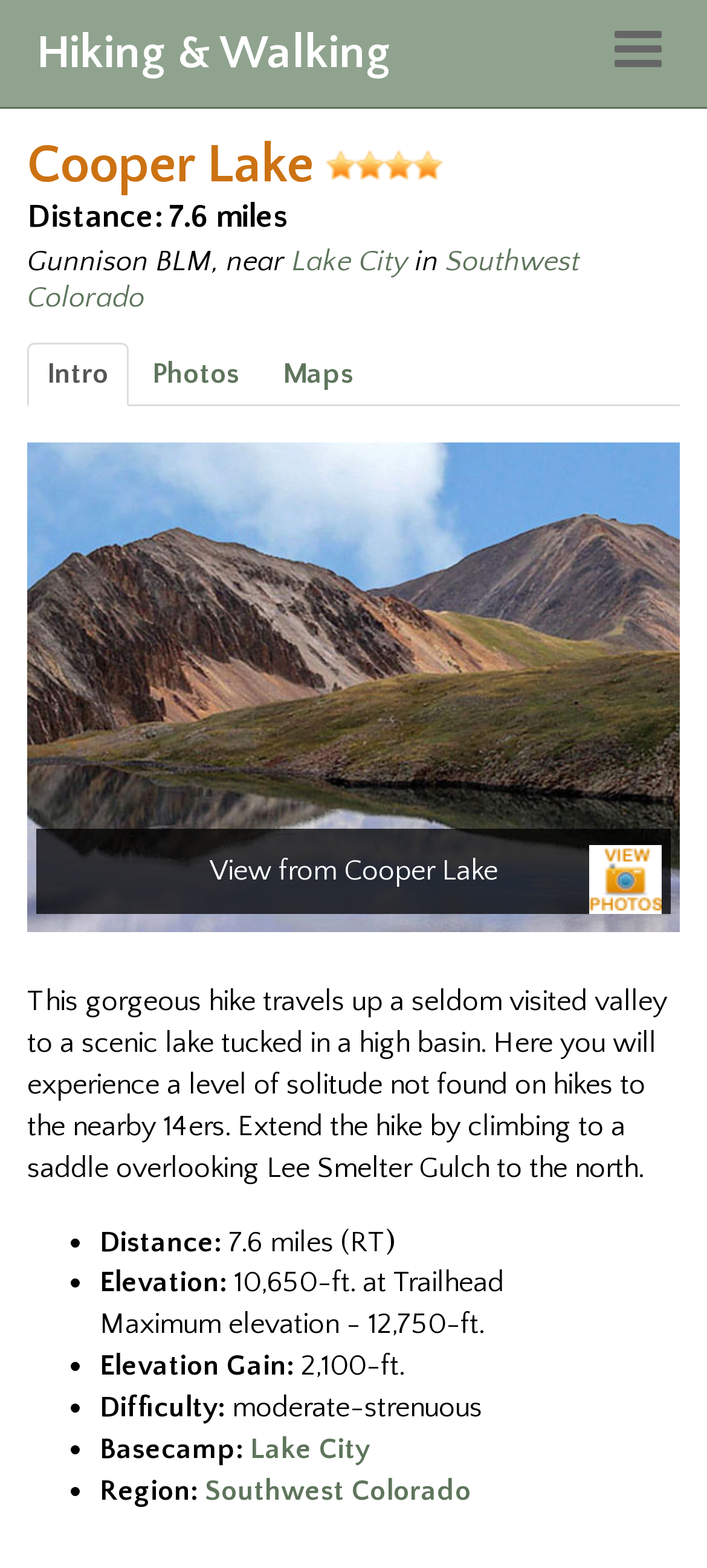Given the element description Photos, identify the bounding box coordinates for the UI element on the webpage screenshot. The format should be (top-left x, top-left y, bottom-right x, bottom-right y), with values between 0 and 1.

[0.187, 0.218, 0.367, 0.259]